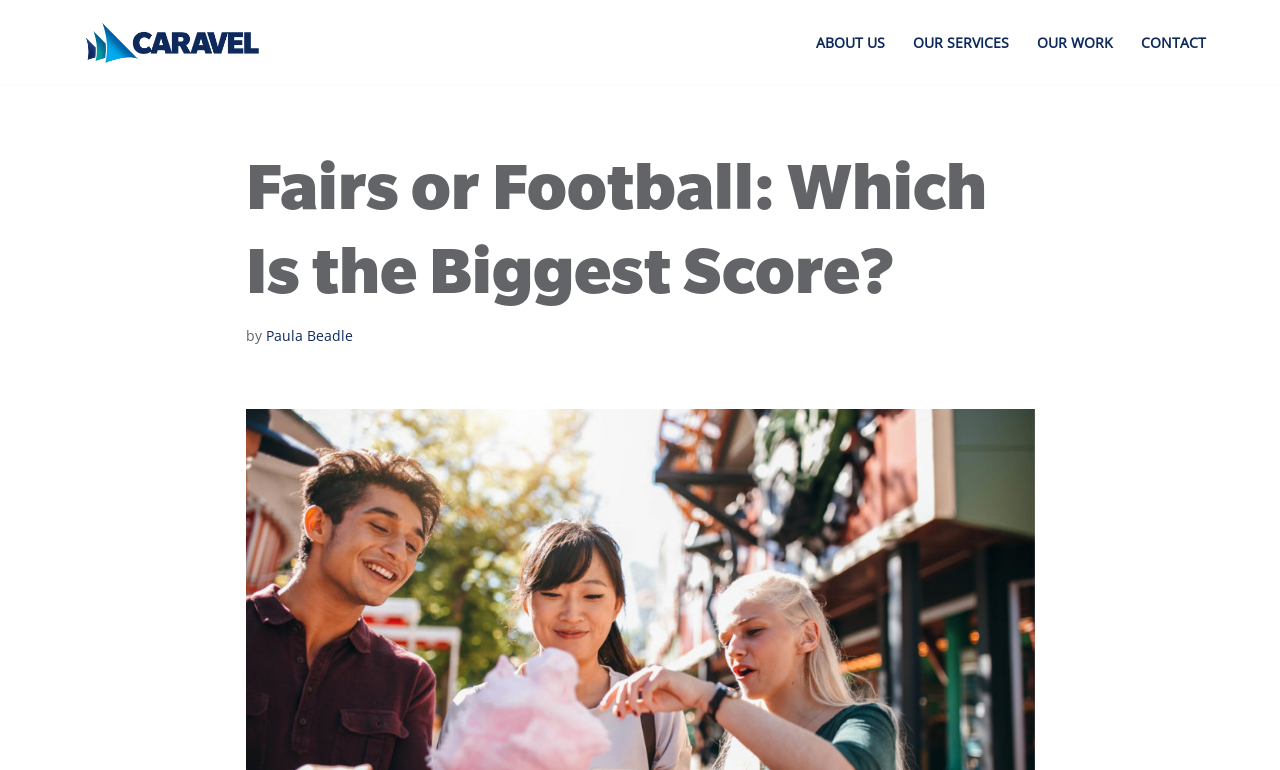Provide the bounding box coordinates of the UI element that matches the description: "Contact".

[0.891, 0.038, 0.942, 0.071]